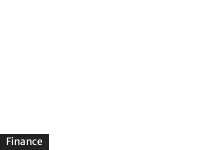Generate a complete and detailed caption for the image.

The image features the word "Finance" prominently displayed, likely serving as a navigation or category link on a financial-themed webpage. This portion of the site seems focused on various financial topics and resources, suggesting that users can explore articles or tools related to finance, such as loans, savings, or taxation. The context implies a wealth of information aimed at individuals seeking guidance on financial matters. This image plays a crucial role in directing users to relevant content that may include tips, guides, or calculators that assist with financial decision-making.